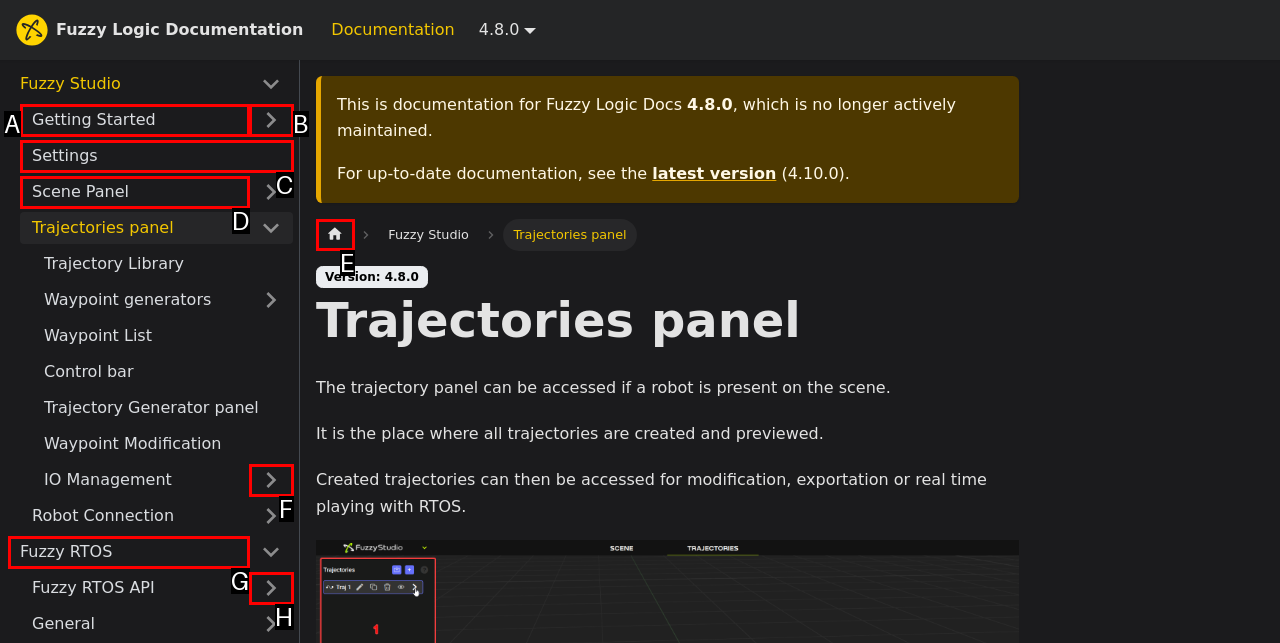Specify which UI element should be clicked to accomplish the task: Expand sidebar category 'Getting Started'. Answer with the letter of the correct choice.

B